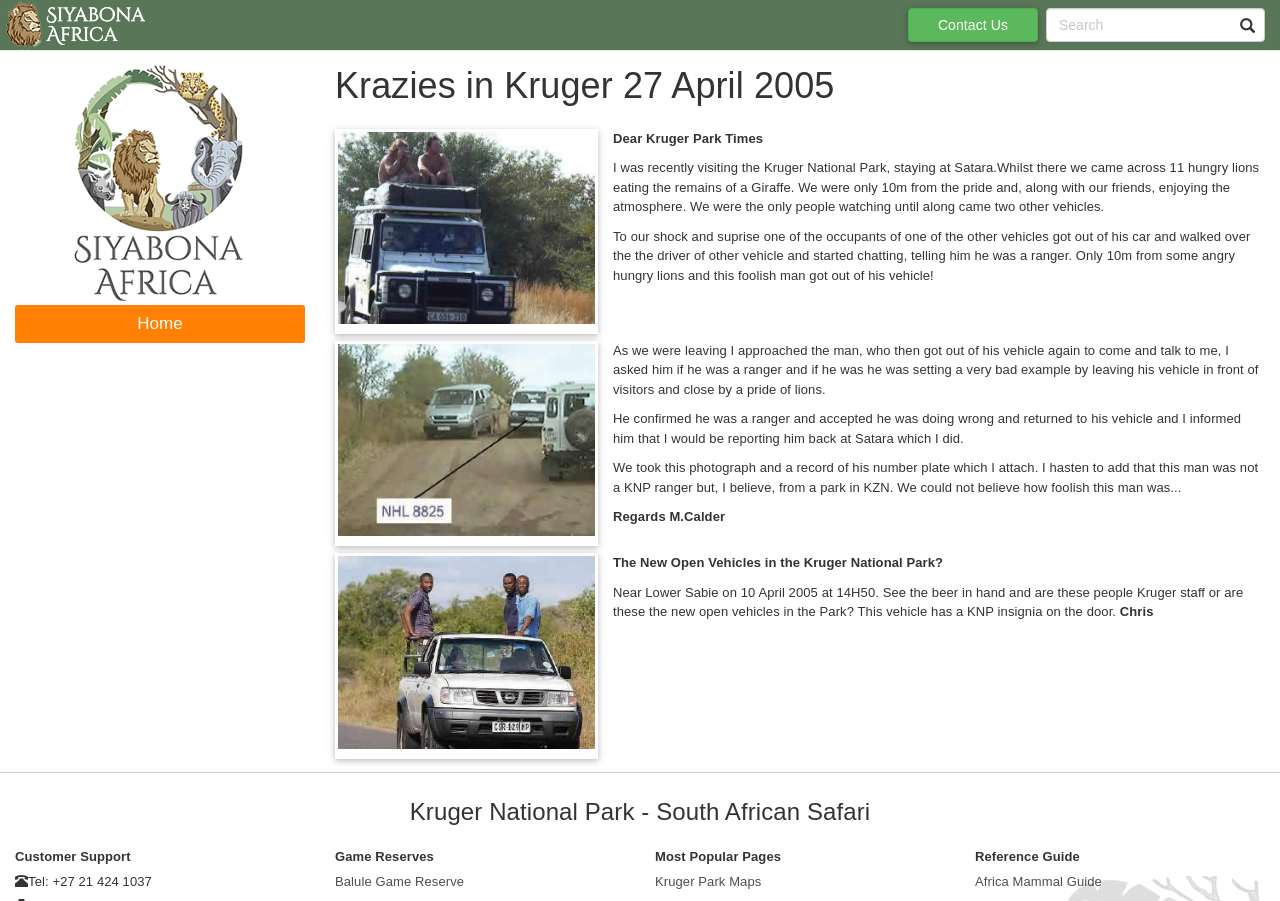Generate a thorough caption that explains the contents of the webpage.

The webpage is about Kruger Park Times, an online news platform focused on Kruger National Park. At the top left, there is a link to the website's homepage, accompanied by a small image of the website's logo. Next to it, there is a heading that reads "Krazies in Kruger 27 April 2005". 

Below the heading, there are three images, each placed below the other, taking up about a quarter of the page's width. The first image is located at the top, followed by the second and third images. 

To the right of the images, there is a series of paragraphs describing a personal experience of a visitor to Kruger National Park. The text is divided into six sections, each describing a different part of the encounter. The paragraphs are arranged vertically, with the first one starting from the top and the last one ending near the middle of the page.

Below the paragraphs, there are two more sections of text. The first section has a heading that reads "The New Open Vehicles in the Kruger National Park?" and describes an incident where a vehicle with a Kruger National Park insignia was seen with people drinking beer. The second section is a message from someone named Chris.

At the bottom of the page, there are several links and text sections. On the left, there are links to "home" and "Contact Us", accompanied by a search box. On the right, there are three sections of text: "Kruger National Park - South African Safari", "Customer Support" with a phone number, and "Game Reserves" with a link to "Balule Game Reserve". There are also two more sections: "Most Popular Pages" with a link to "Kruger Park Maps" and "Reference Guide" with a link to "Africa Mammal Guide".